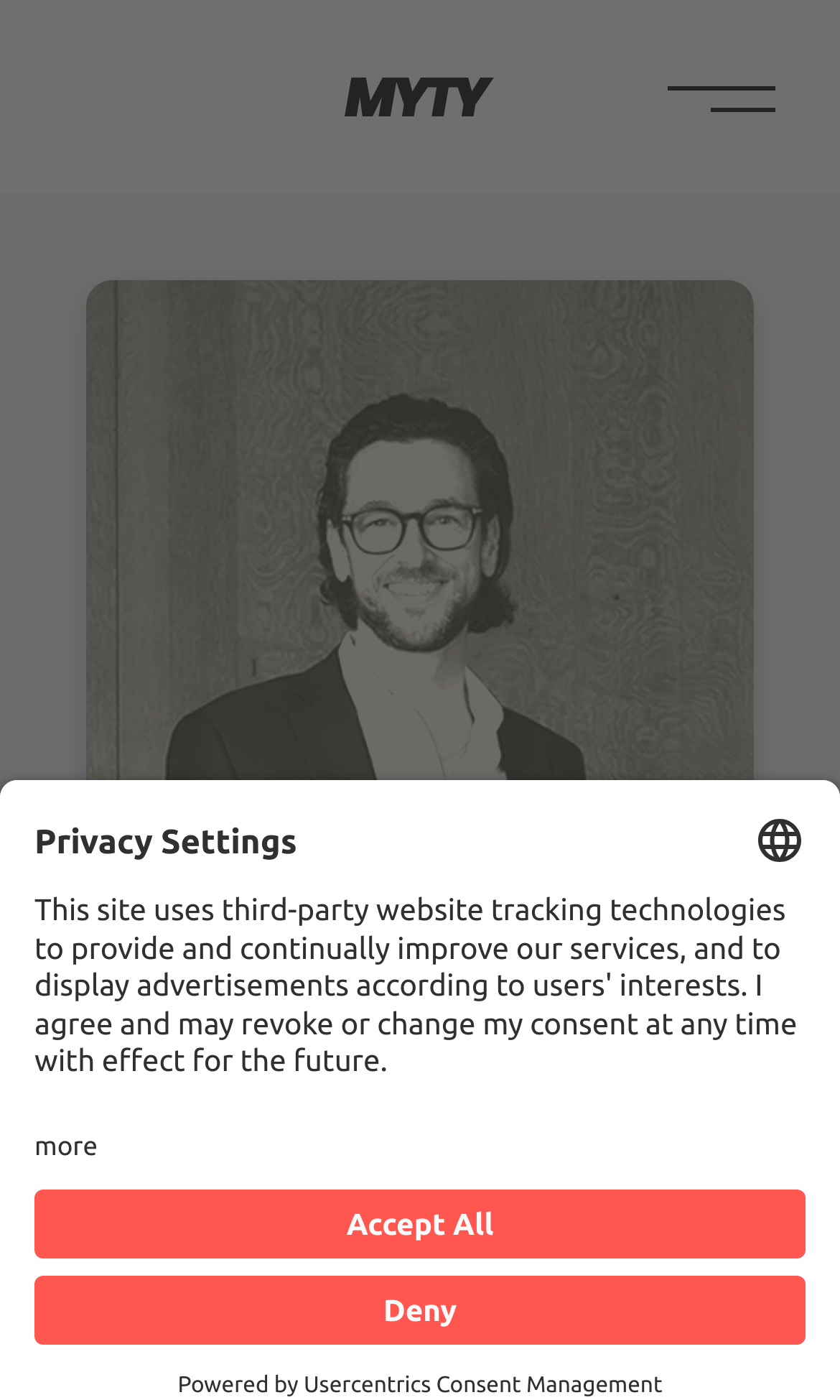What is the name of the consent management platform?
Deliver a detailed and extensive answer to the question.

The name of the consent management platform is mentioned at the bottom of the webpage, in the link 'Usercentrics Consent Management', which is located next to the 'Powered by' text.